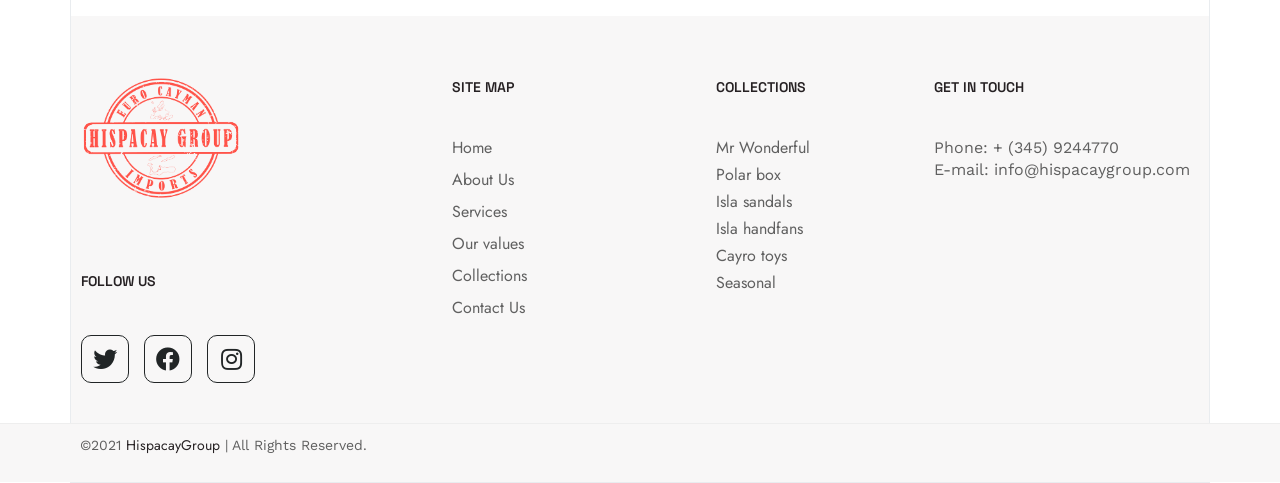Pinpoint the bounding box coordinates of the element to be clicked to execute the instruction: "Check Hispacay Group's Facebook page".

[0.112, 0.693, 0.15, 0.793]